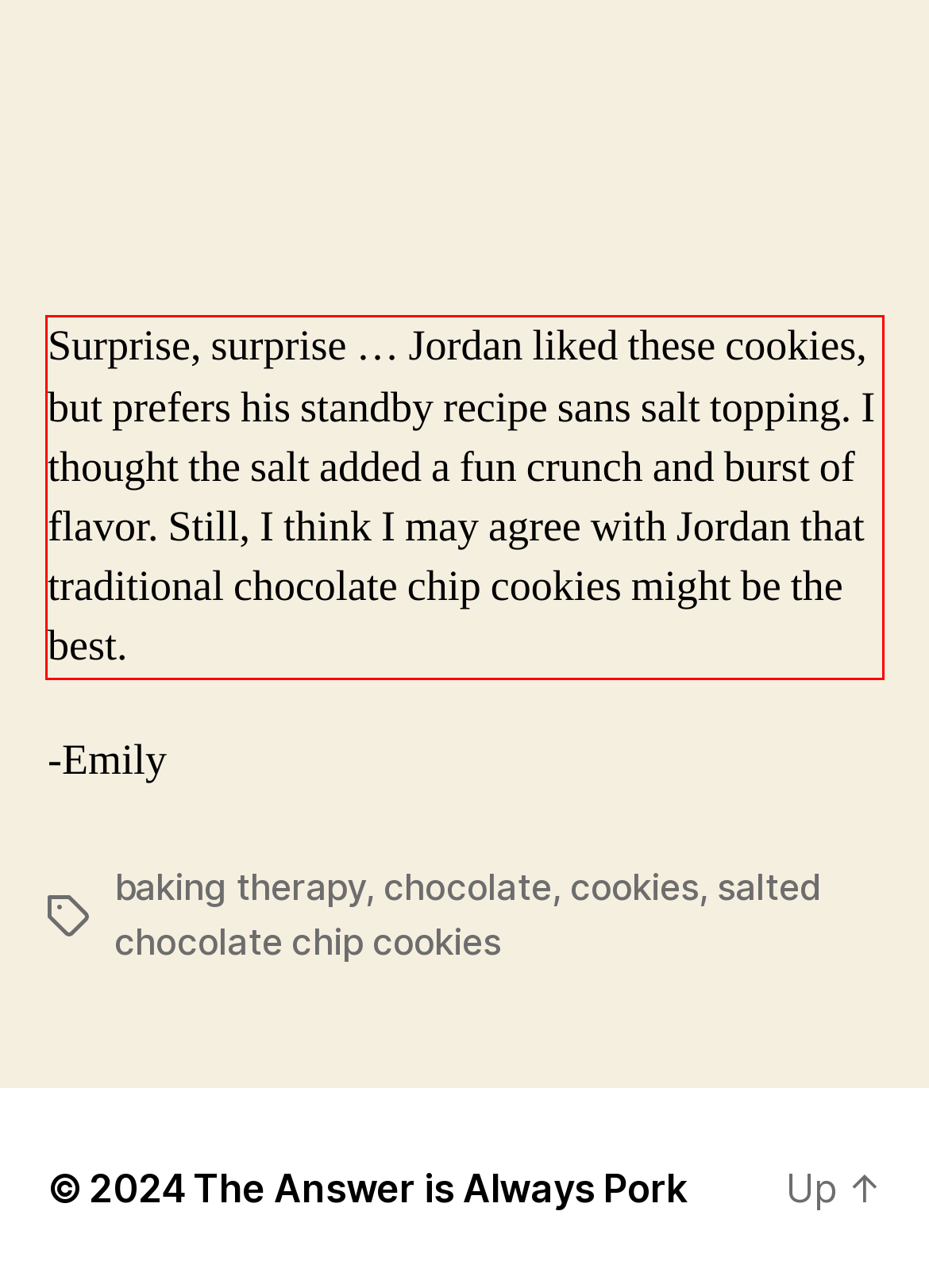Look at the screenshot of the webpage, locate the red rectangle bounding box, and generate the text content that it contains.

Surprise, surprise … Jordan liked these cookies, but prefers his standby recipe sans salt topping. I thought the salt added a fun crunch and burst of flavor. Still, I think I may agree with Jordan that traditional chocolate chip cookies might be the best.